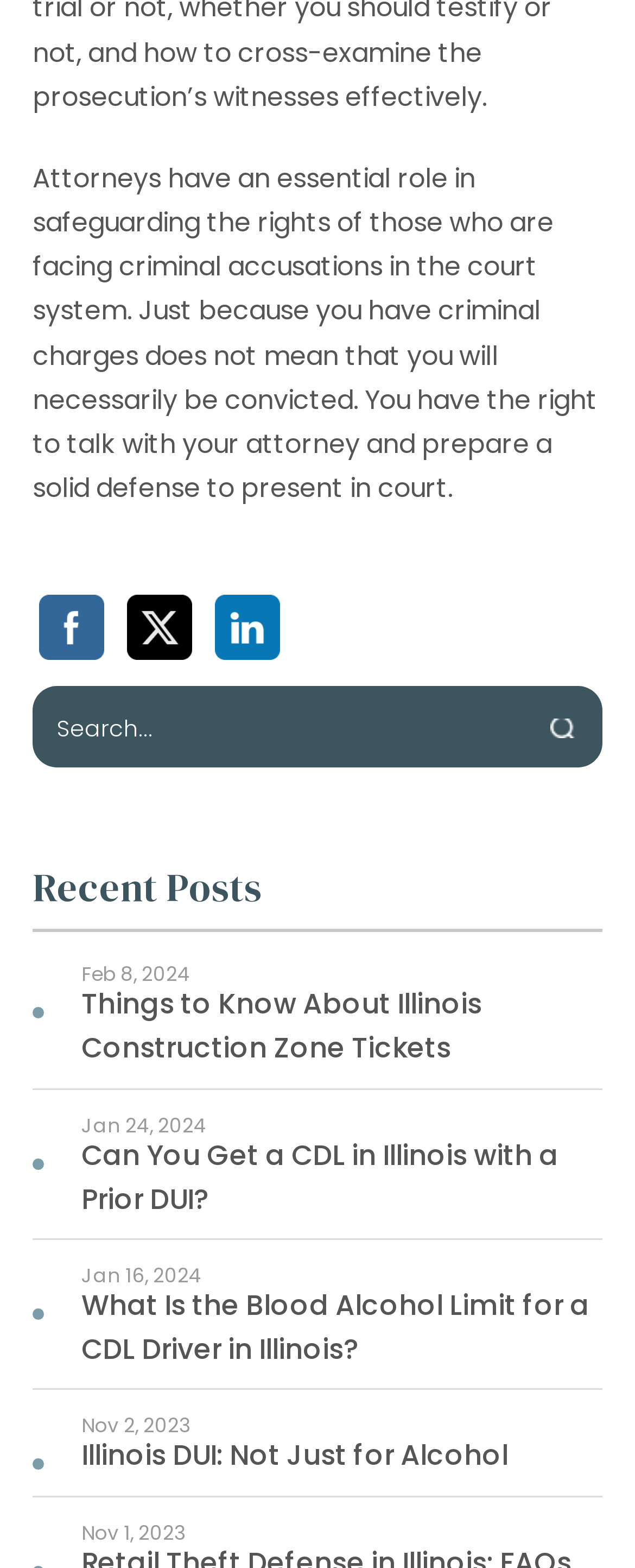Can you specify the bounding box coordinates for the region that should be clicked to fulfill this instruction: "Share on Facebook".

[0.064, 0.381, 0.167, 0.422]